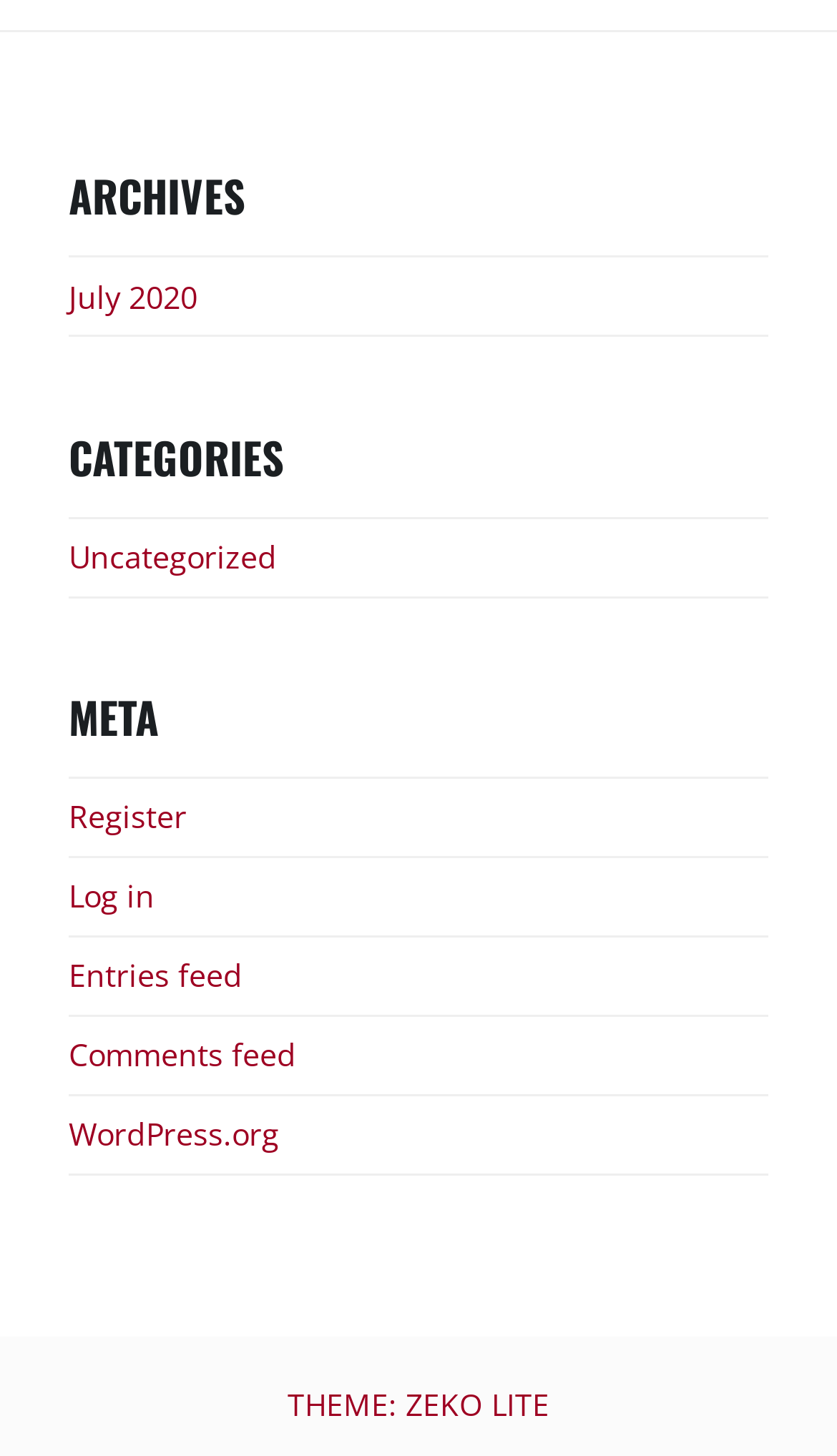Could you find the bounding box coordinates of the clickable area to complete this instruction: "view entries feed"?

[0.082, 0.656, 0.29, 0.687]